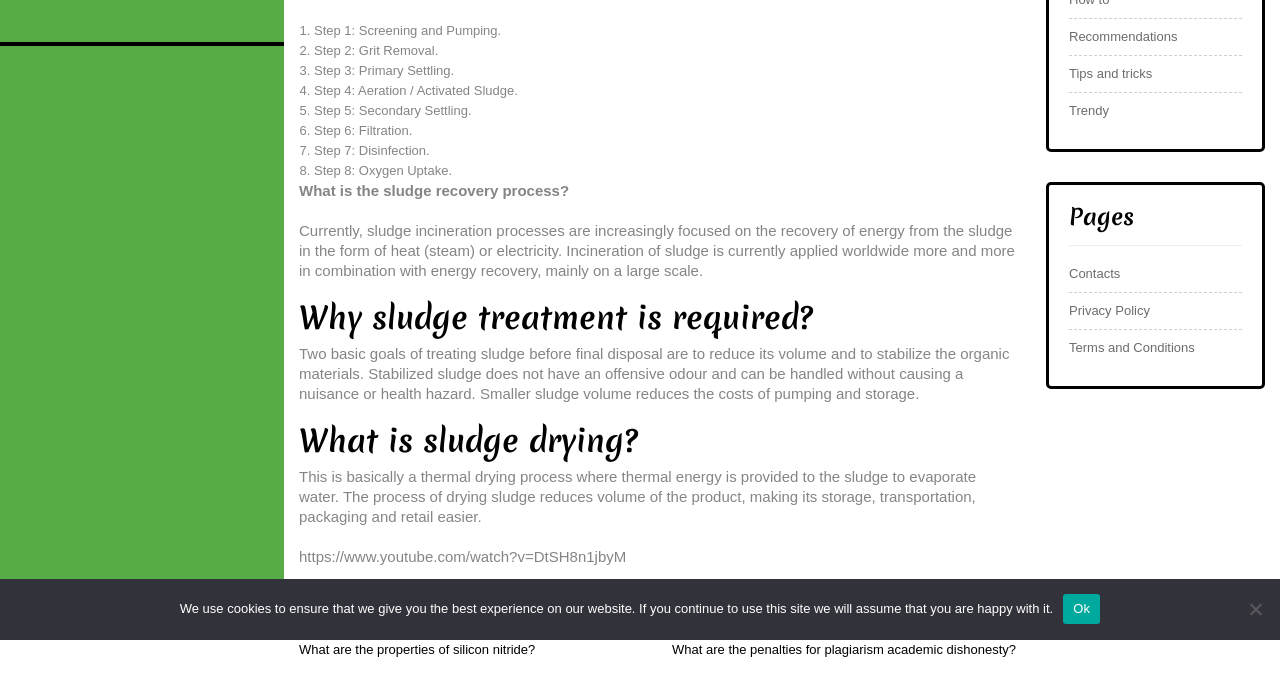Using the element description Terms and Conditions, predict the bounding box coordinates for the UI element. Provide the coordinates in (top-left x, top-left y, bottom-right x, bottom-right y) format with values ranging from 0 to 1.

[0.835, 0.497, 0.933, 0.527]